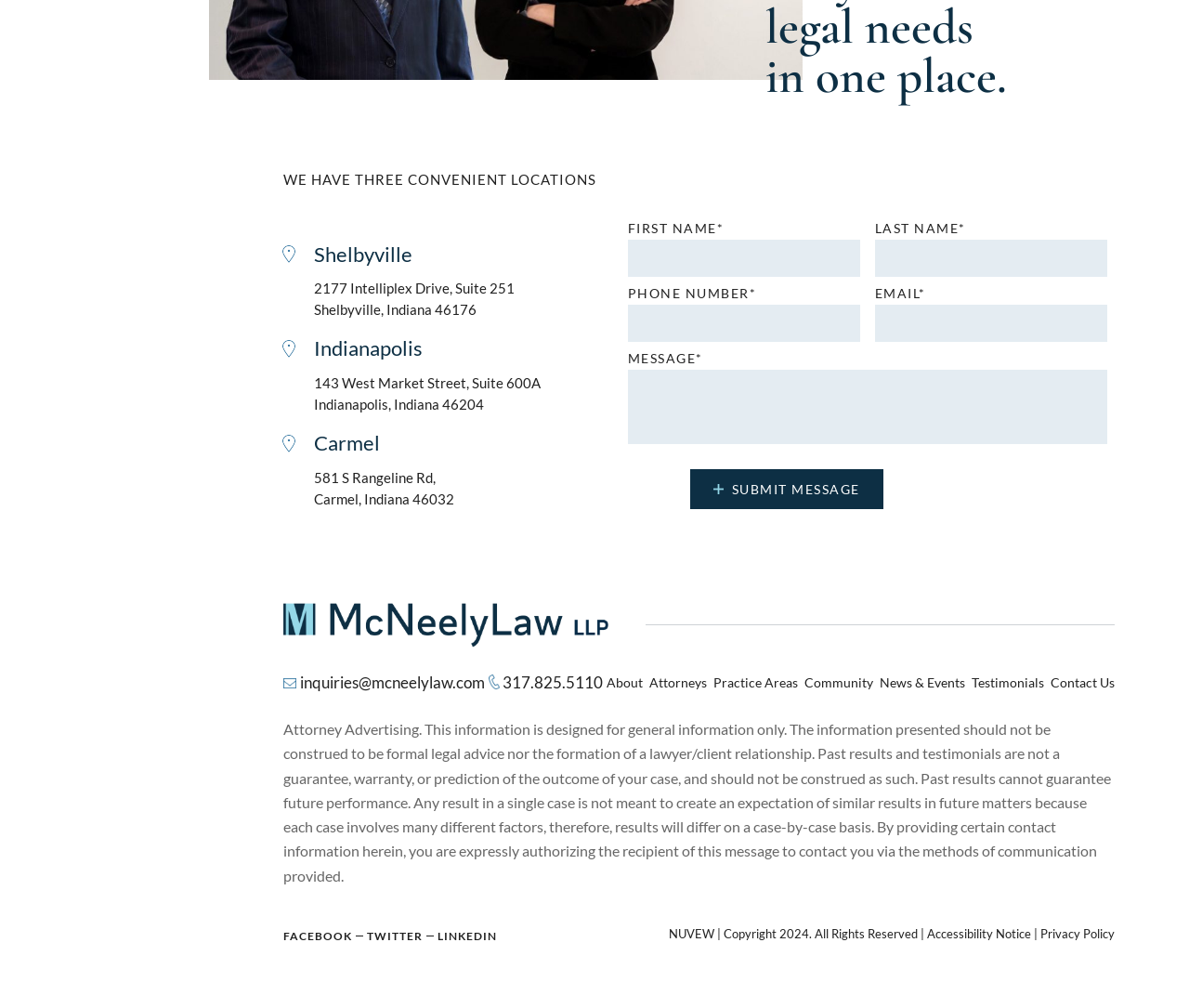Answer the question with a single word or phrase: 
What is required to submit a message?

First name, last name, phone number, email, and message